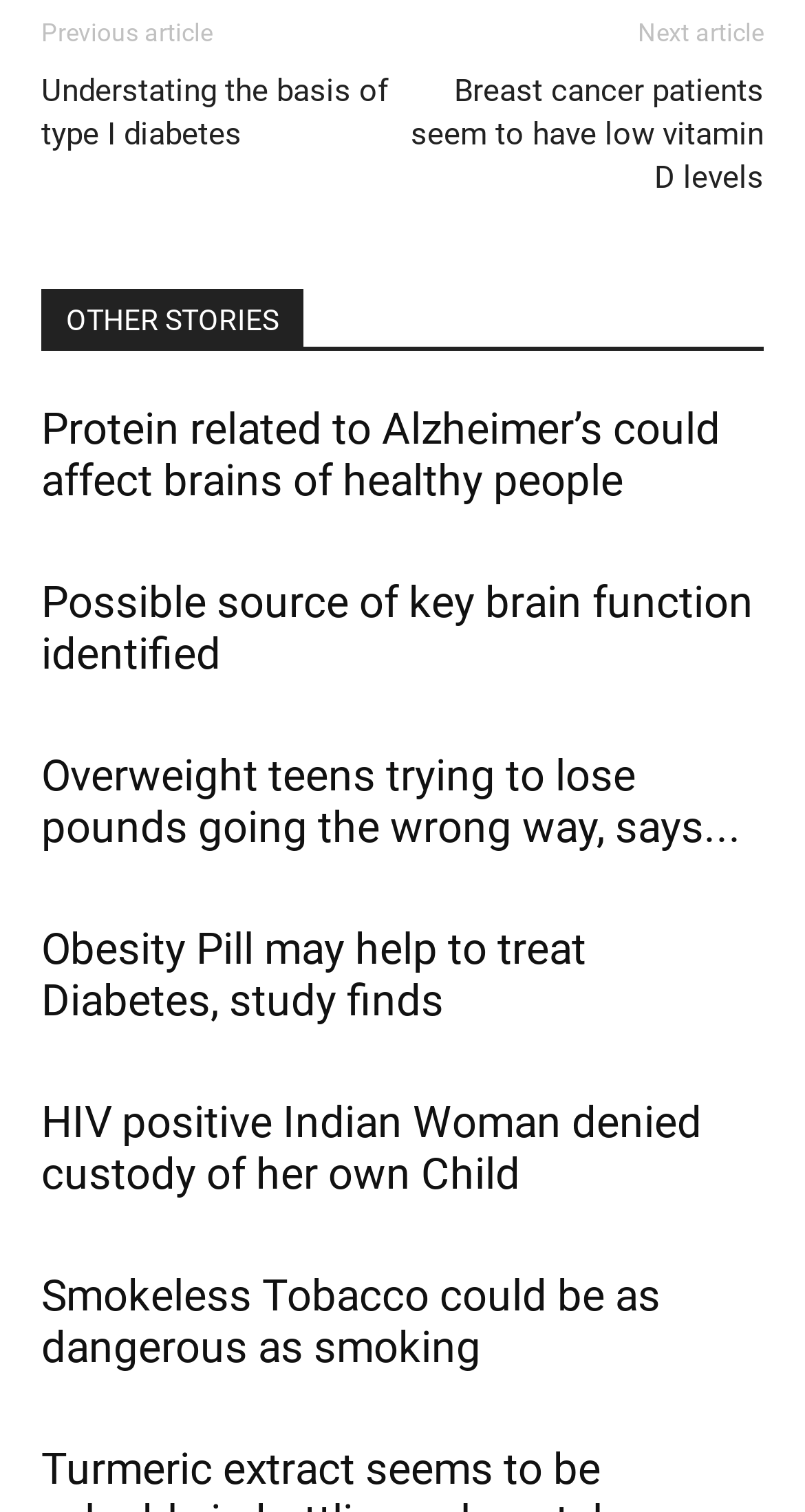Identify the bounding box coordinates of the area you need to click to perform the following instruction: "View the article about protein related to Alzheimer’s".

[0.051, 0.268, 0.895, 0.334]